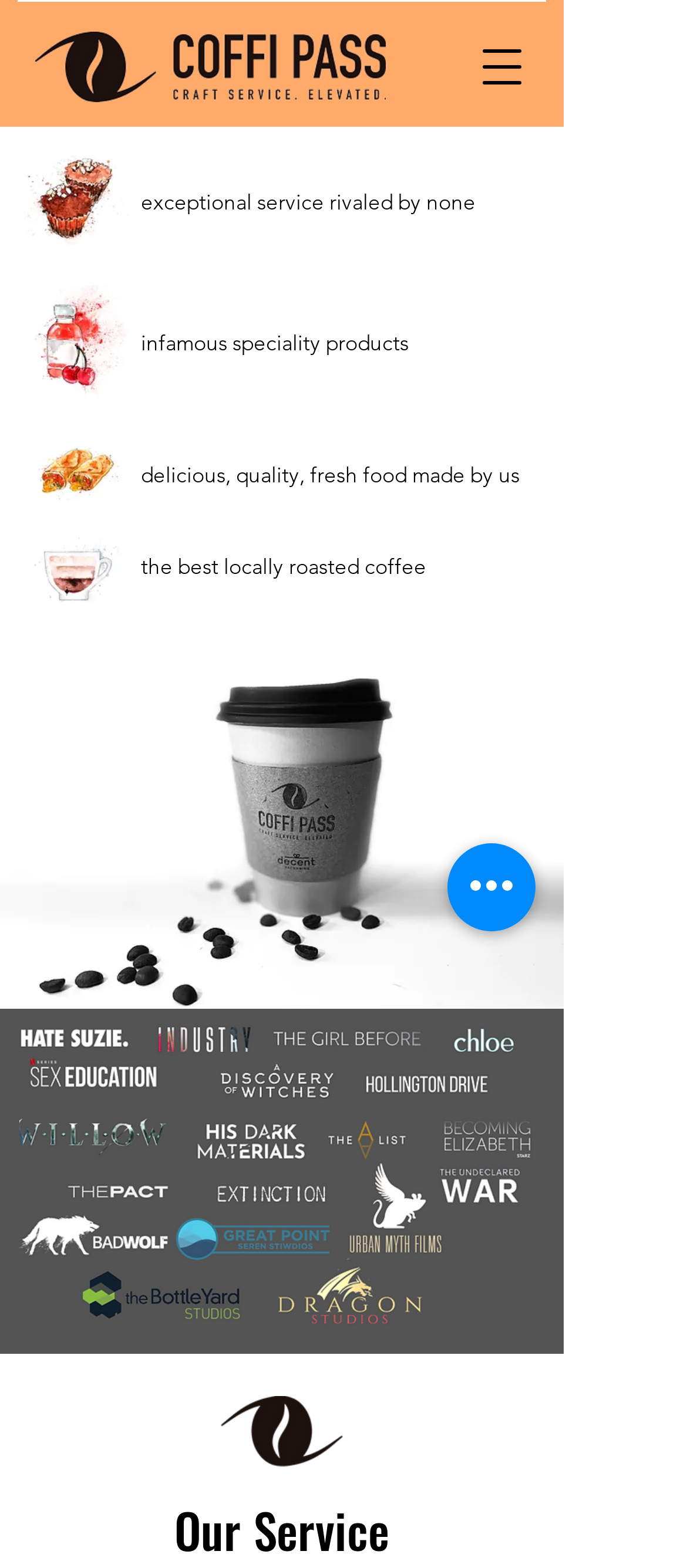Respond to the question below with a single word or phrase:
What is the name of the company or service provided?

Coffi Pass